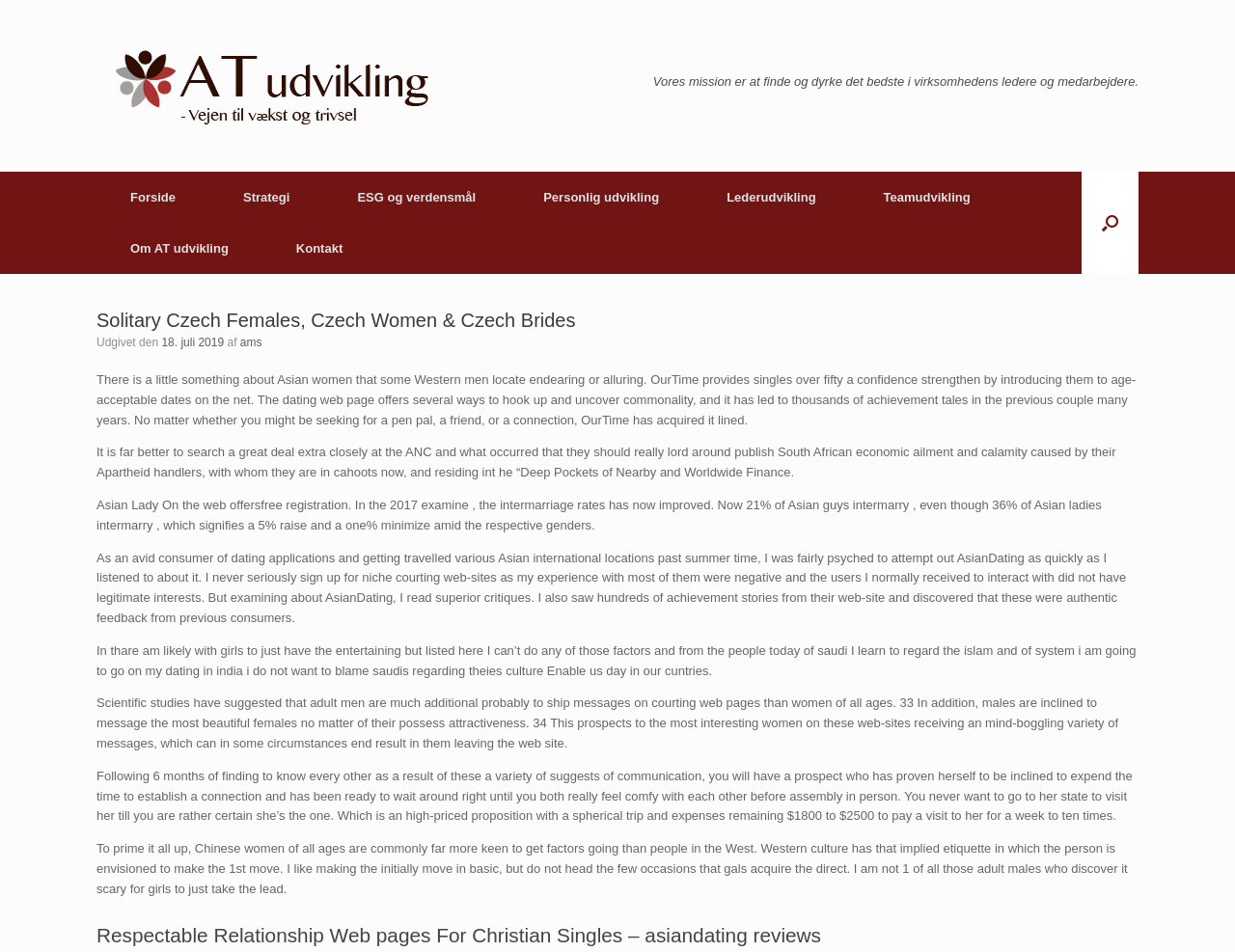Identify and extract the heading text of the webpage.

Solitary Czech Females, Czech Women & Czech Brides